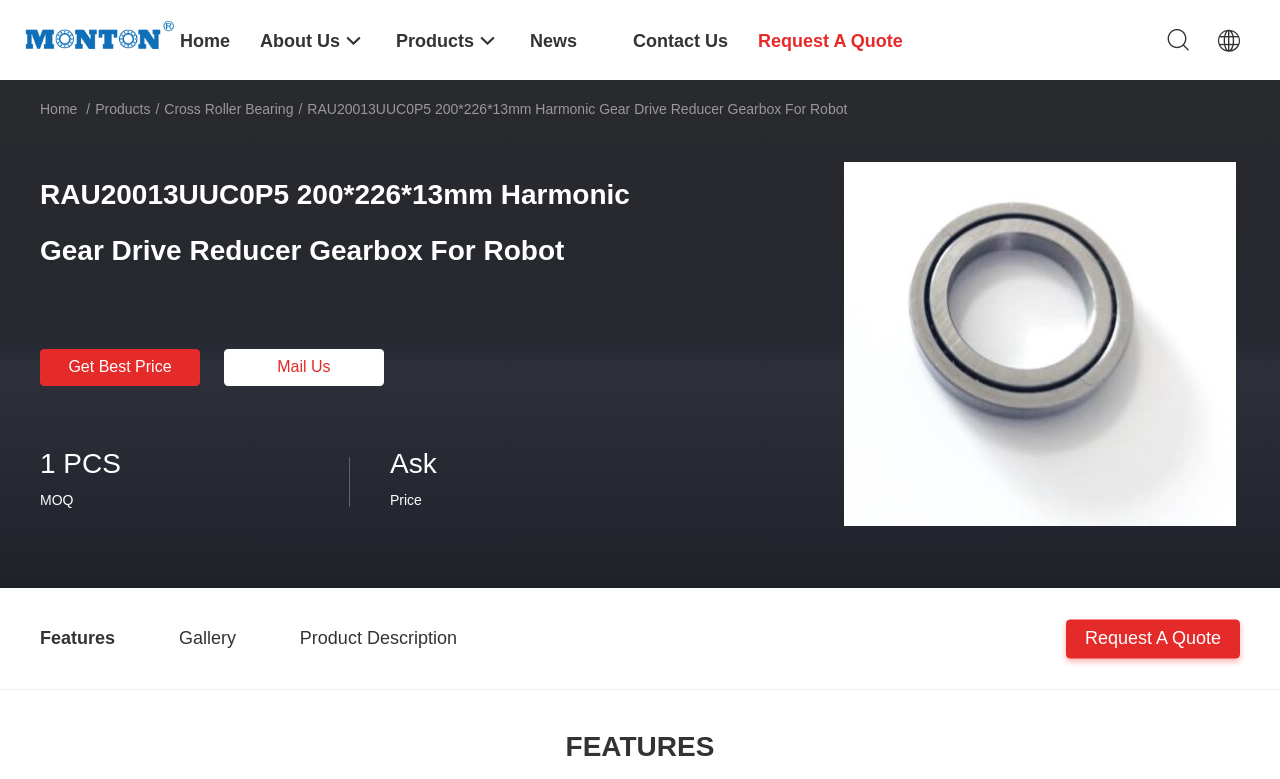Using a single word or phrase, answer the following question: 
What is the purpose of the 'Get Best Price' button?

To request a quote